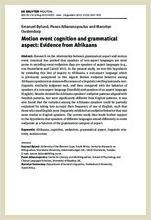How many authors are listed on the research paper?
Refer to the image and give a detailed answer to the query.

The author names are listed below the title, and there are three authors mentioned: Emanuel Bylund, Panos Athanasopoulos, and Marcelyn Oostendorp.